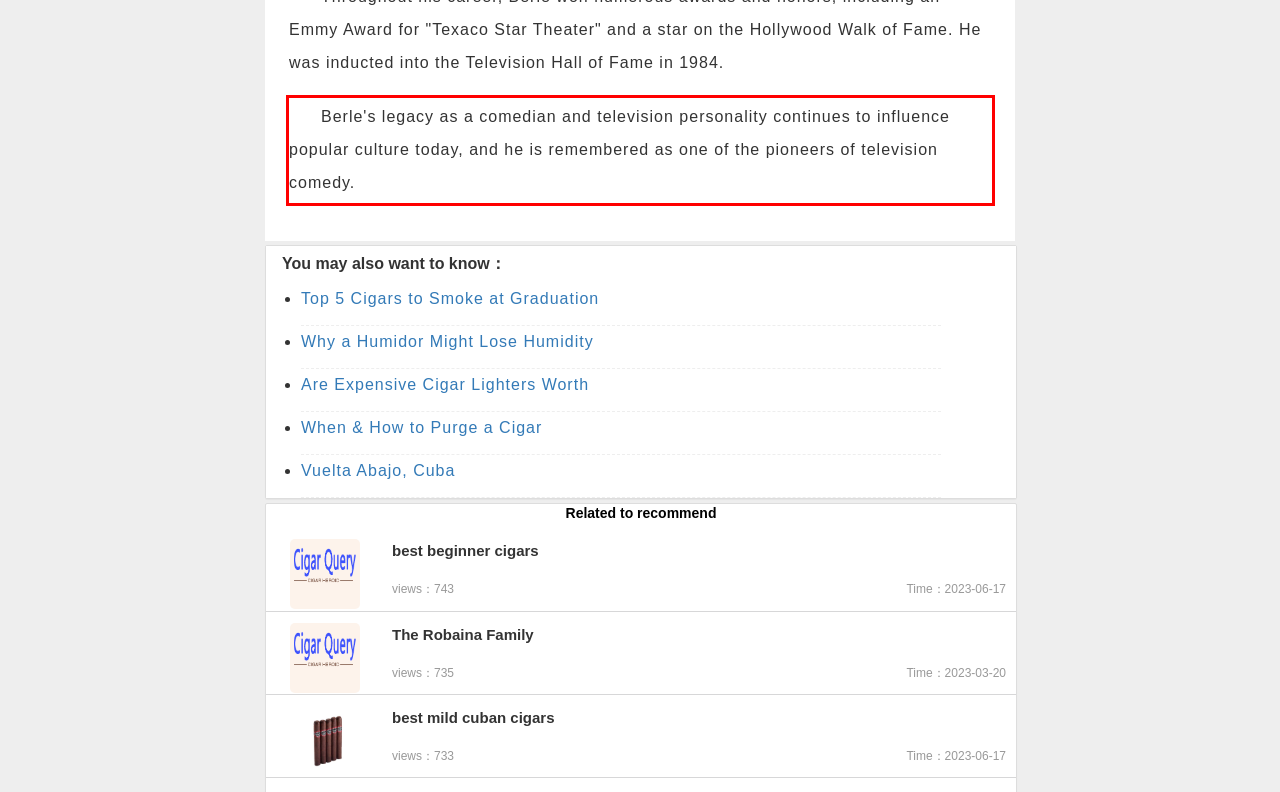Analyze the screenshot of the webpage that features a red bounding box and recognize the text content enclosed within this red bounding box.

Berle's legacy as a comedian and television personality continues to influence popular culture today, and he is remembered as one of the pioneers of television comedy.